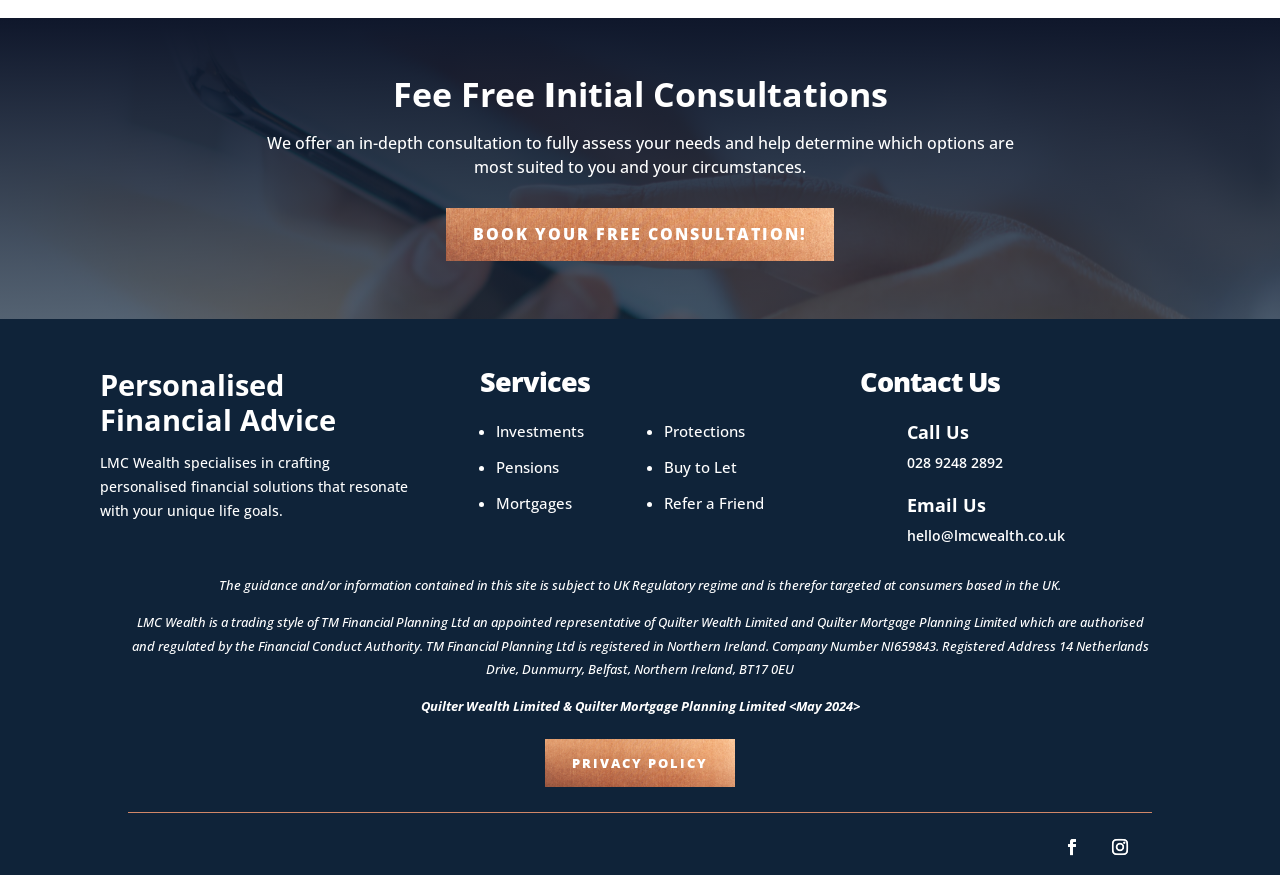Provide the bounding box coordinates of the area you need to click to execute the following instruction: "Send an email".

[0.708, 0.564, 0.77, 0.591]